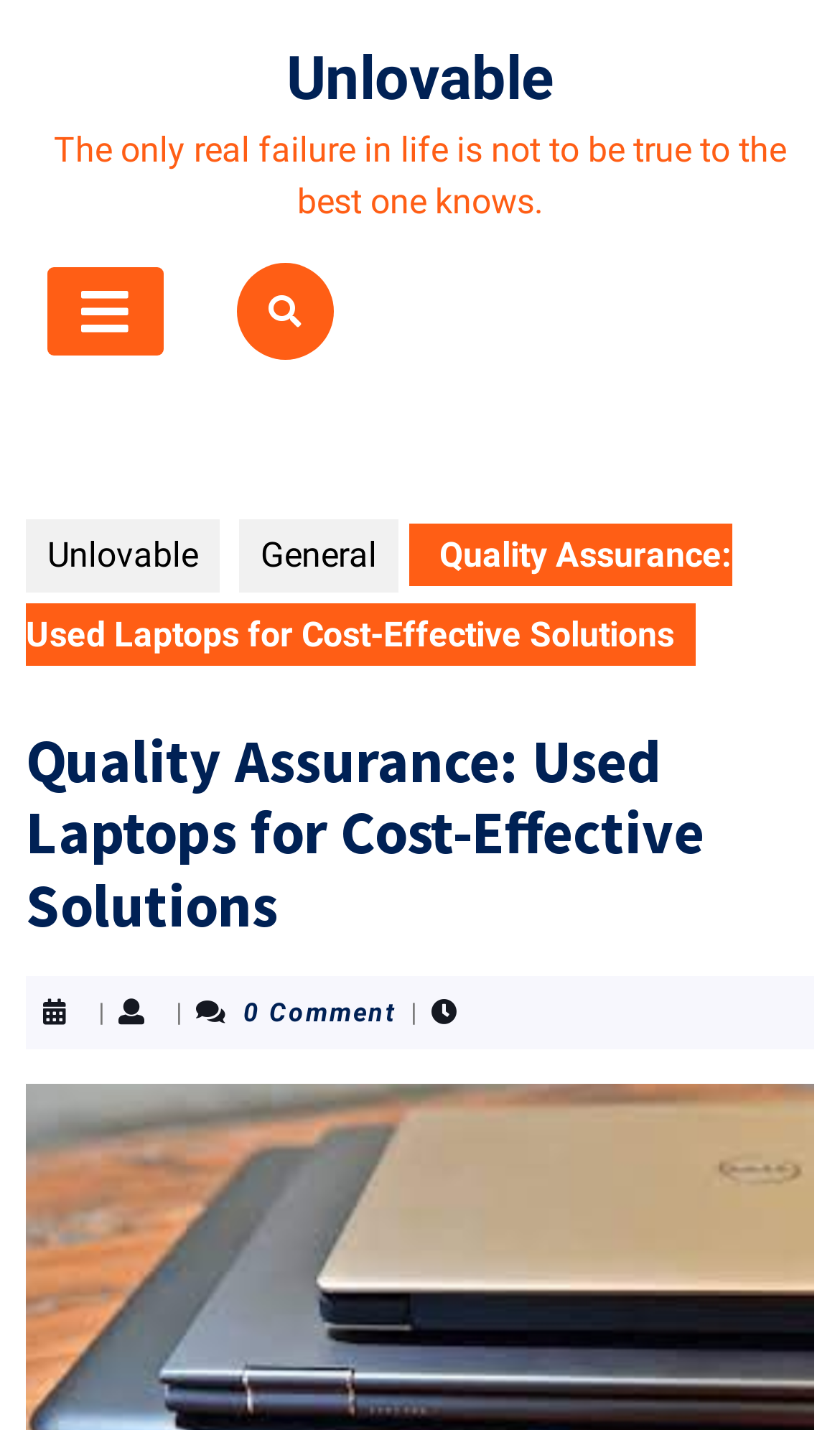Based on the element description, predict the bounding box coordinates (top-left x, top-left y, bottom-right x, bottom-right y) for the UI element in the screenshot: Open Button

[0.056, 0.187, 0.194, 0.249]